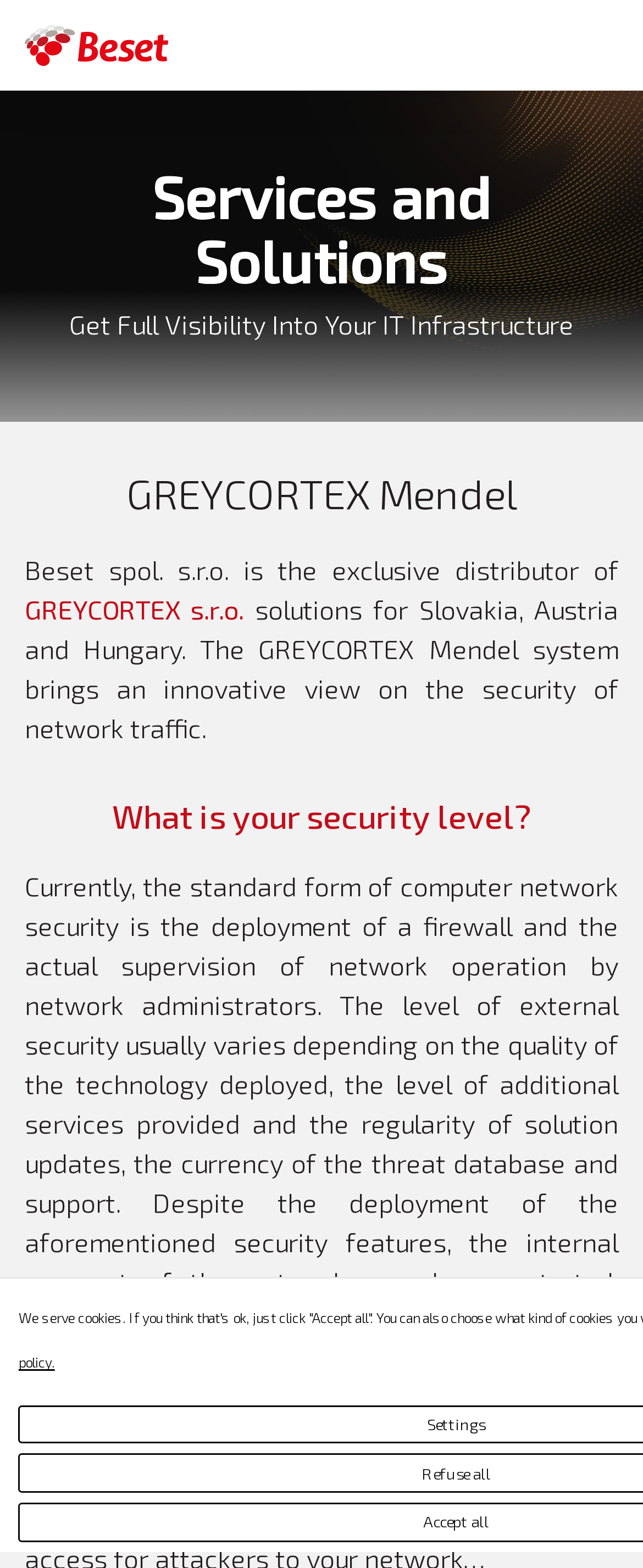Explain the features and main sections of the webpage comprehensively.

The webpage is about GREYCORTEX Mendel, a system that provides innovative security for network traffic. At the top left corner, there is a logo of Beset, the exclusive distributor of GREYCORTEX solutions for Slovakia, Austria, and Hungary. Below the logo, there is a heading "Services and Solutions" followed by a brief description "Get Full Visibility Into Your IT Infrastructure". 

On the same level as the logo, there is a heading "GREYCORTEX Mendel" with a description below it. The description explains that Beset is the exclusive distributor of GREYCORTEX solutions for specific countries and that the GREYCORTEX Mendel system brings an innovative view on network traffic security.

Further down, there is a heading "What is your security level?" which seems to be a call to action or a question. At the bottom right corner, there is a section related to cookie policy, where users can choose what kind of cookies to accept. This section includes a link to read the cookie policy and a brief description of necessary cookies.